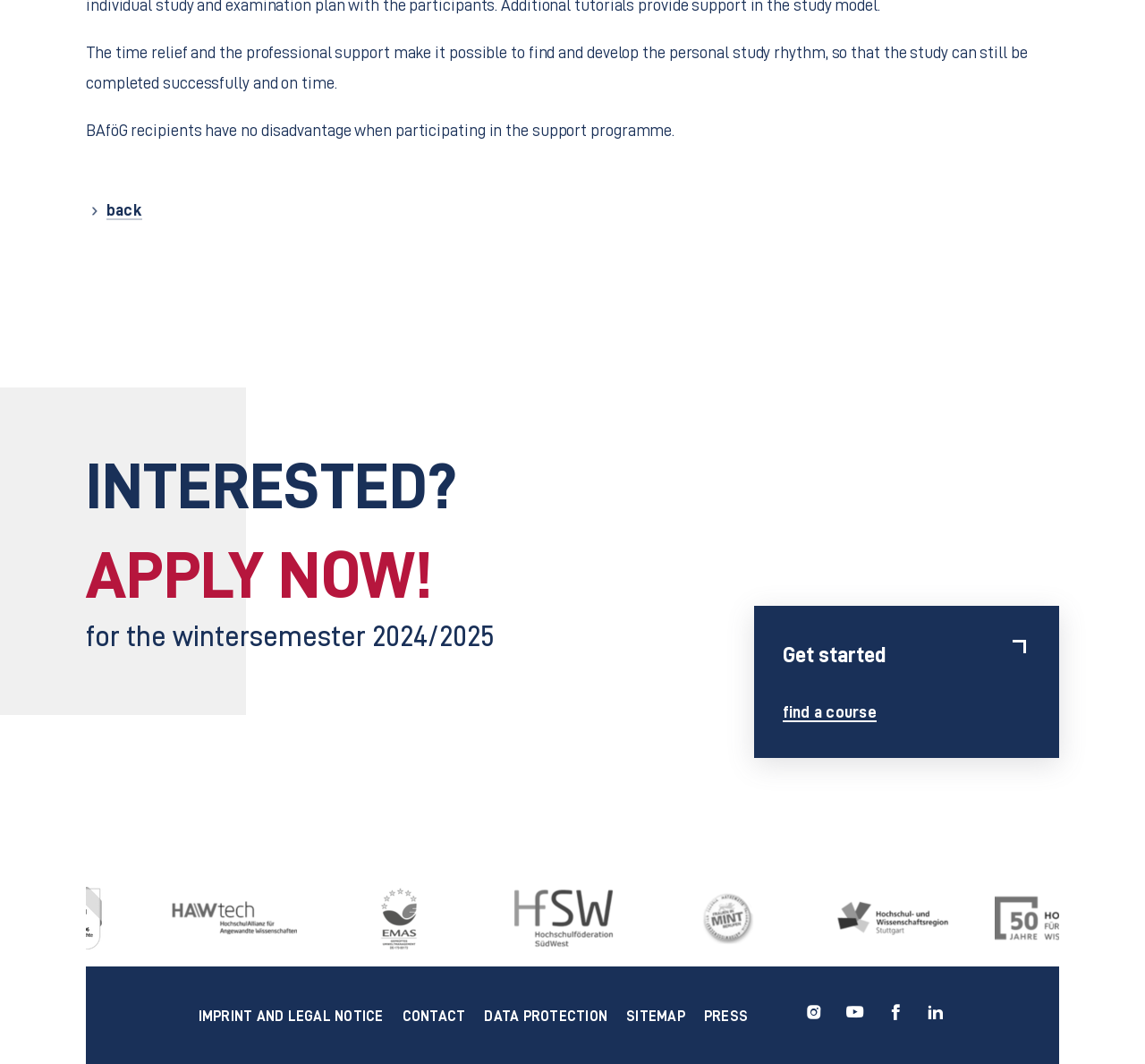What is the purpose of the support programme?
Give a detailed and exhaustive answer to the question.

Based on the StaticText element with the text 'The time relief and the professional support make it possible to find and develop the personal study rhythm, so that the study can still be completed successfully and on time.', it can be inferred that the support programme is designed to help students find and develop their personal study rhythm, enabling them to complete their studies successfully and on time.